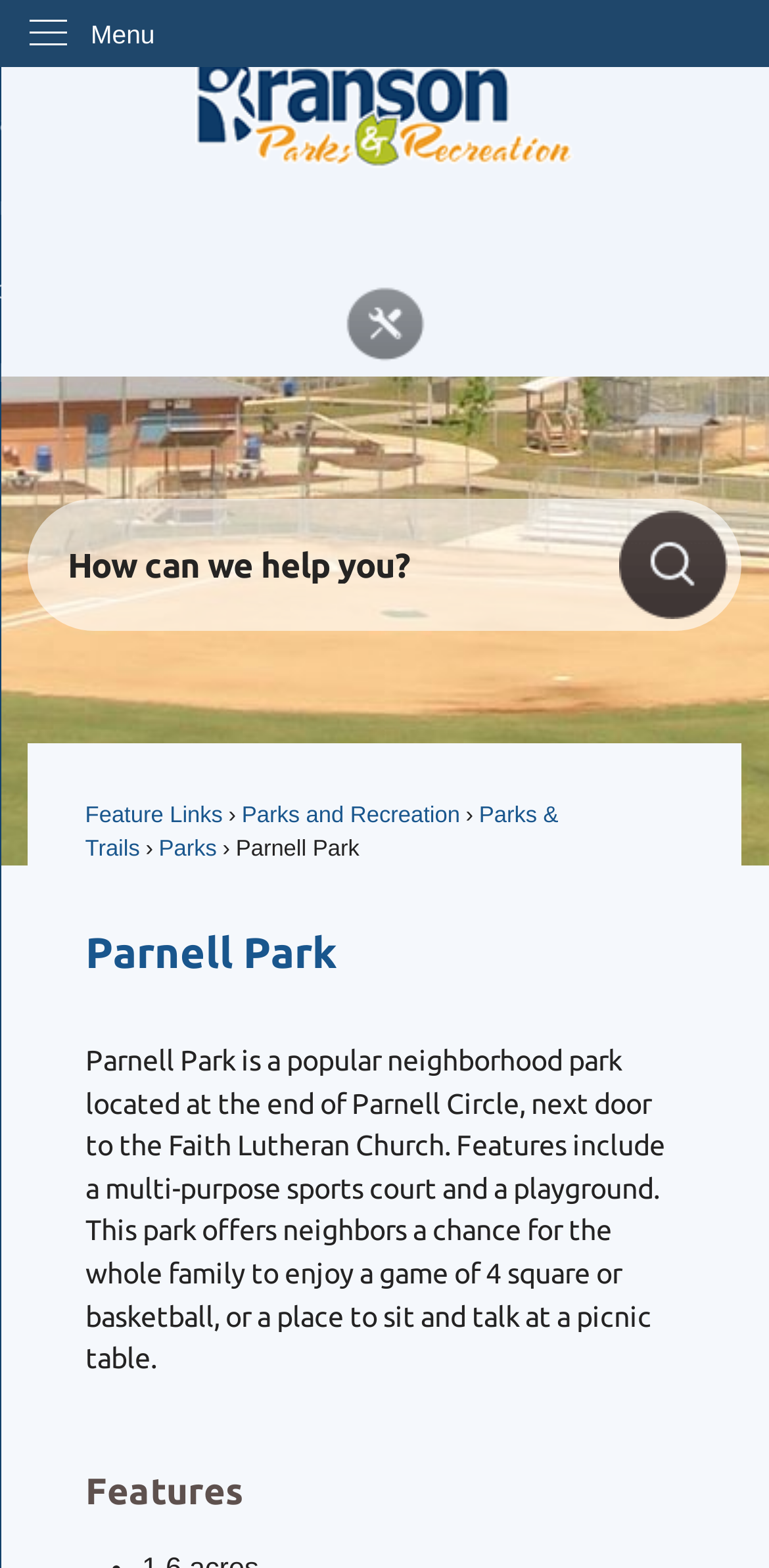Determine the bounding box coordinates of the clickable element necessary to fulfill the instruction: "View IADC foundation page". Provide the coordinates as four float numbers within the 0 to 1 range, i.e., [left, top, right, bottom].

None